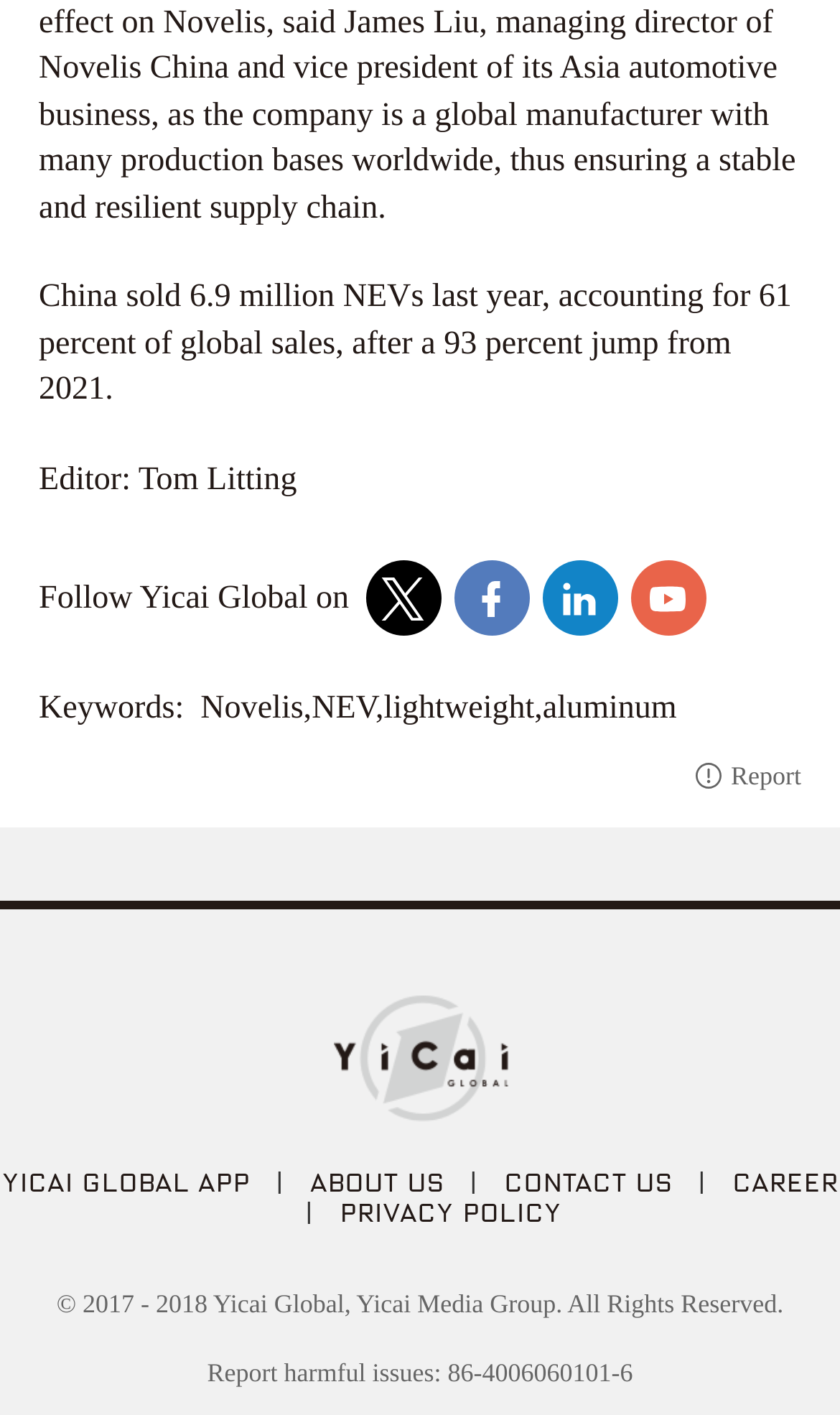Please provide a comprehensive answer to the question based on the screenshot: What is the topic of the article?

Based on the text content, especially the first sentence 'China sold 6.9 million NEVs last year, accounting for 61 percent of global sales, after a 93 percent jump from 2021.', it is clear that the topic of the article is about New Energy Vehicles (NEVs) in China.